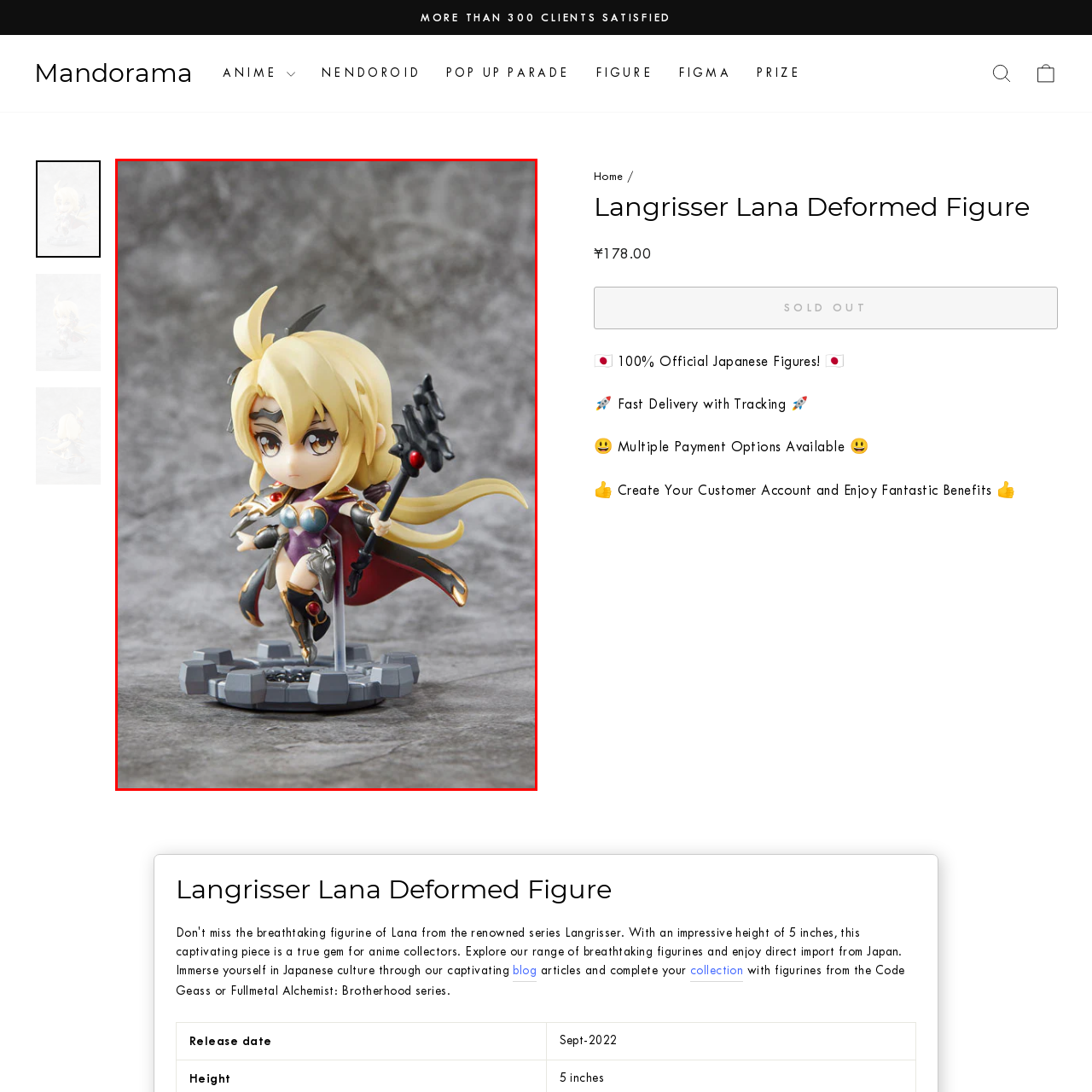Observe the image inside the red bounding box and respond to the question with a single word or phrase:
What is the shape of the base the figure stands on?

Circular